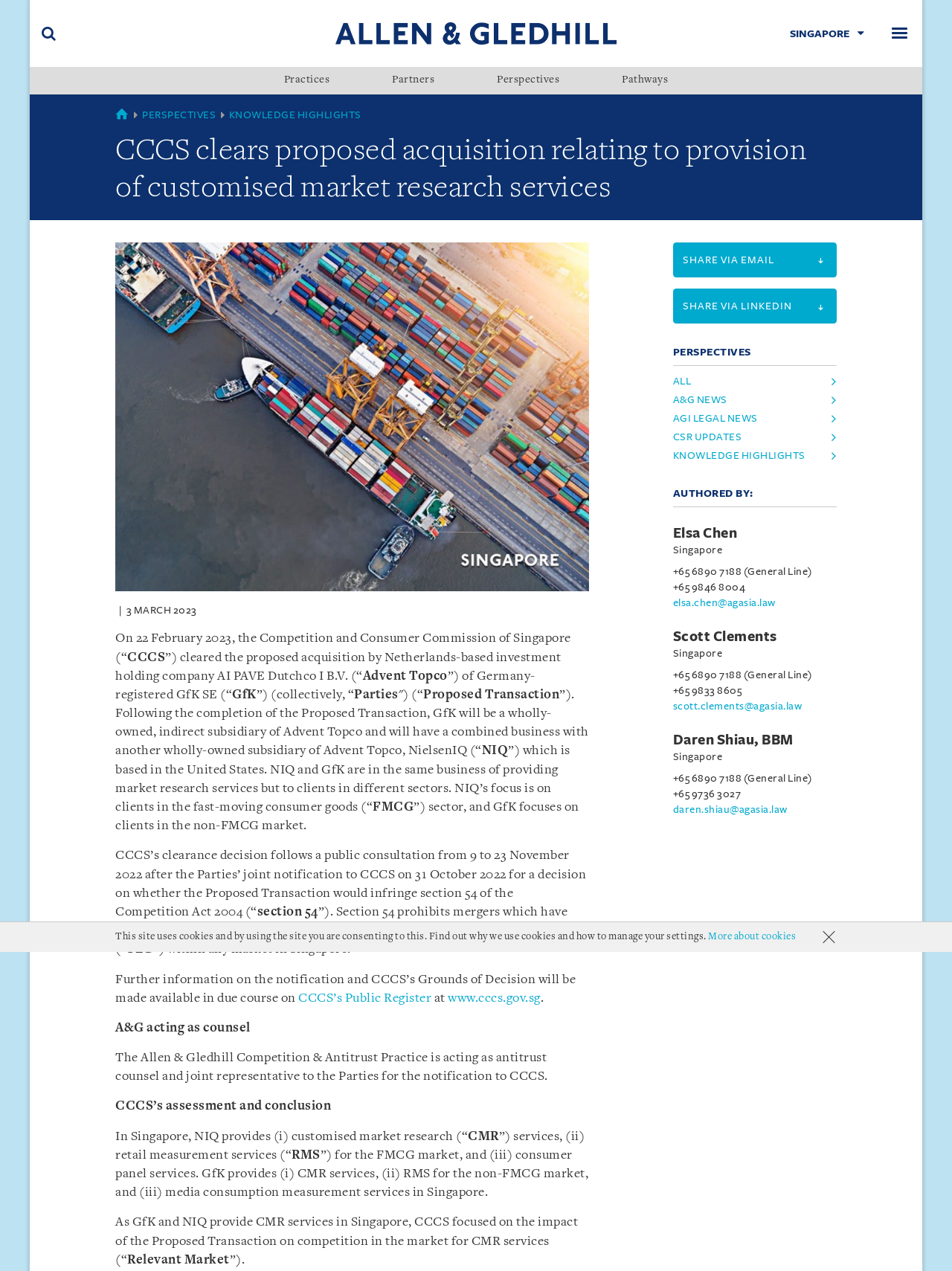Identify and provide the bounding box coordinates of the UI element described: "Elsa Chen". The coordinates should be formatted as [left, top, right, bottom], with each number being a float between 0 and 1.

[0.707, 0.414, 0.775, 0.425]